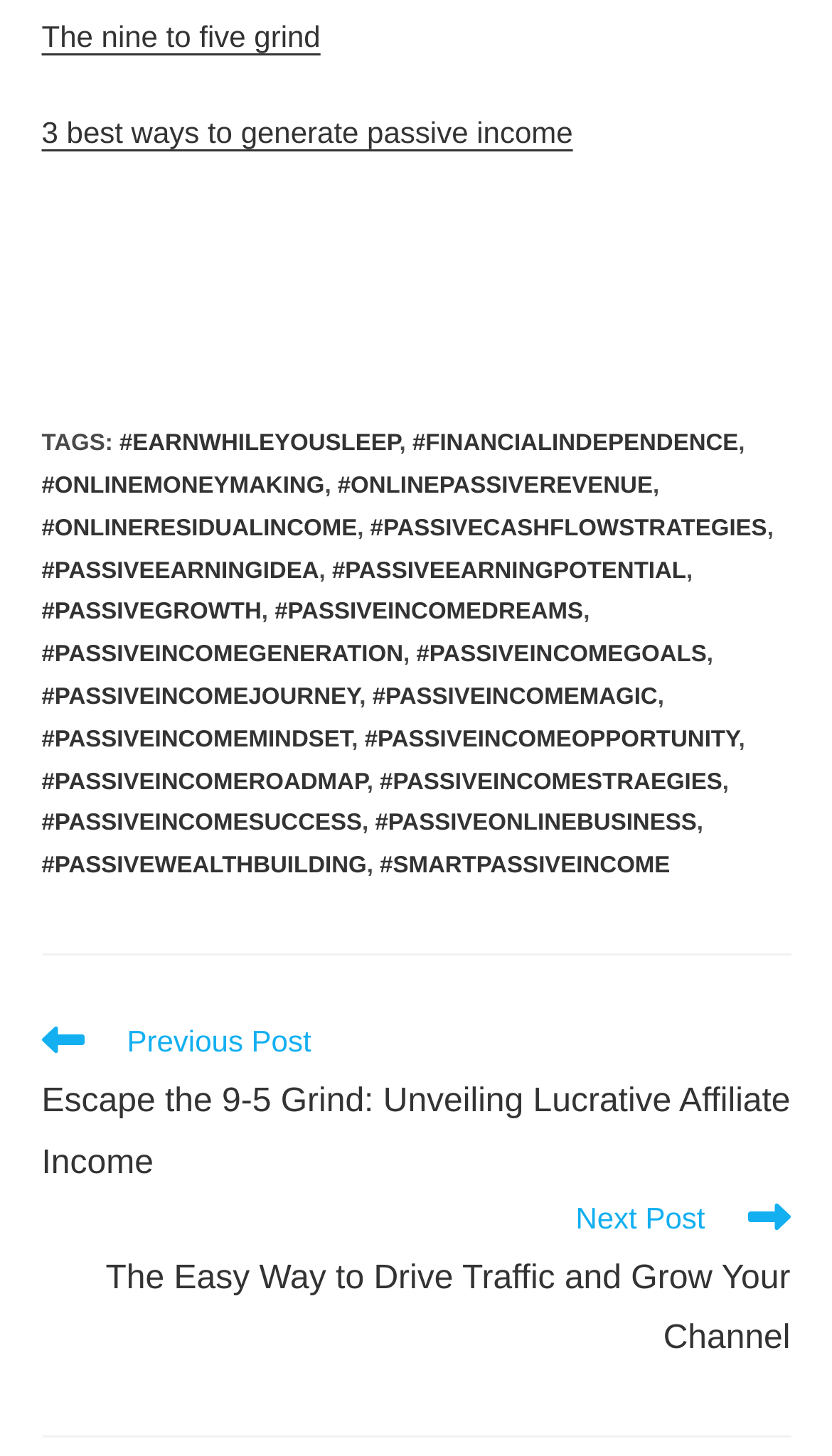Locate the bounding box coordinates of the area you need to click to fulfill this instruction: 'Explore the tag #EARNWHILEYOUSLEEP'. The coordinates must be in the form of four float numbers ranging from 0 to 1: [left, top, right, bottom].

[0.144, 0.296, 0.48, 0.314]